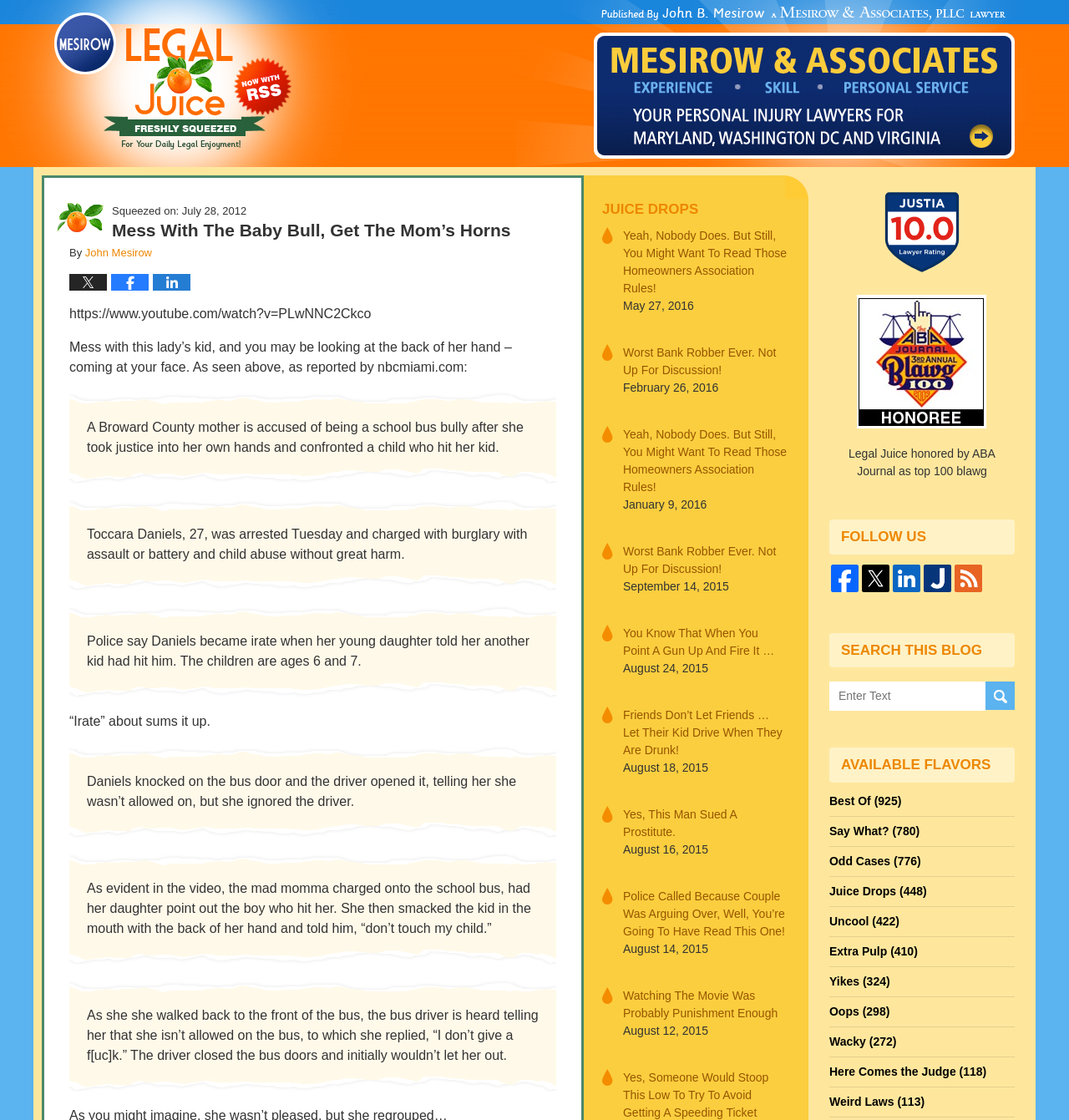What is the name of the lawyer who published this post?
Based on the image, answer the question in a detailed manner.

The answer can be found by looking at the link 'Published By John Mesirow of Mesirow & Associates, PLLC' which is located at the top of the webpage, indicating that John Mesirow is the publisher of this post.